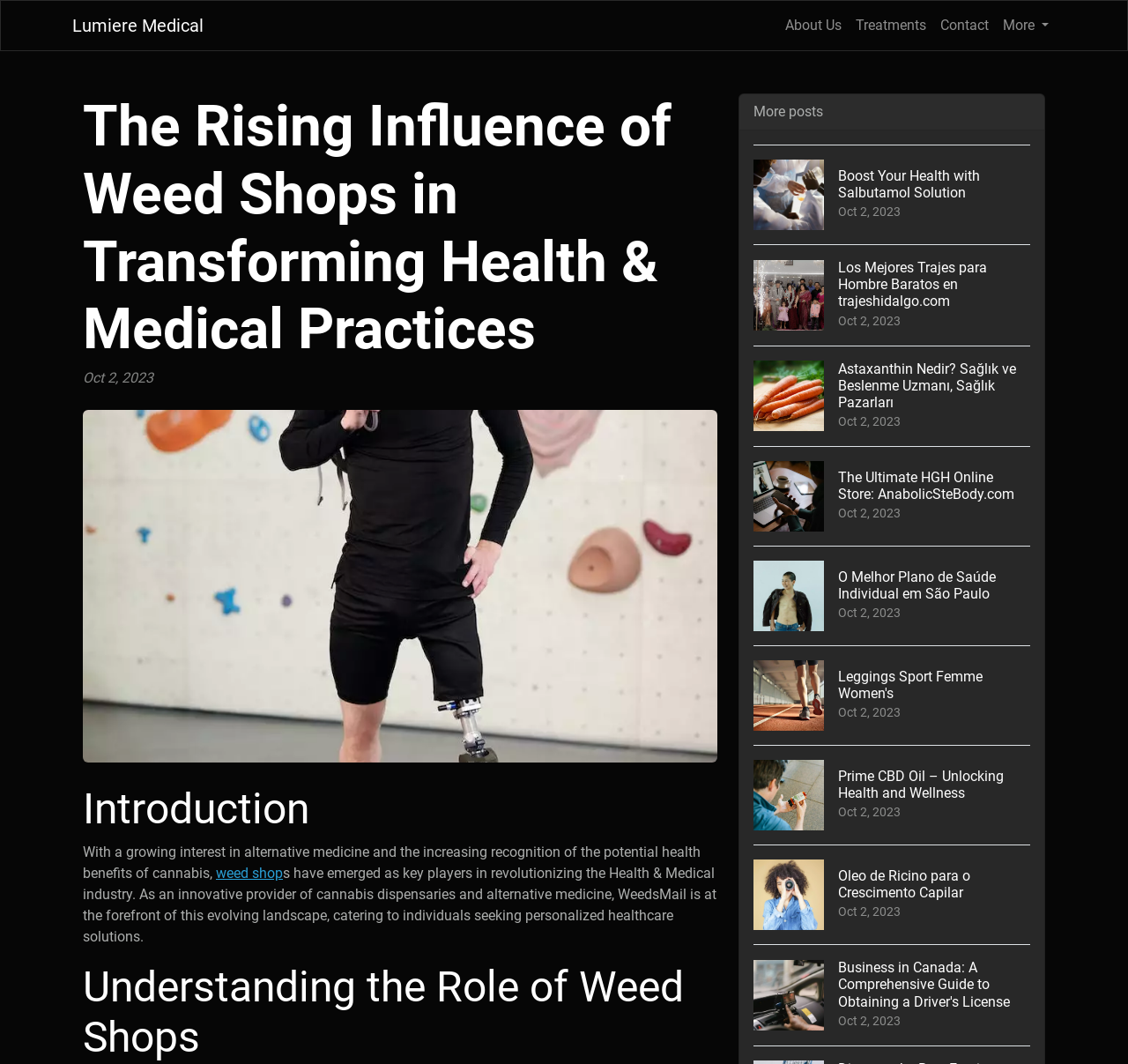Locate the bounding box coordinates of the area that needs to be clicked to fulfill the following instruction: "View the 'Boost Your Health with Salbutamol Solution' post". The coordinates should be in the format of four float numbers between 0 and 1, namely [left, top, right, bottom].

[0.668, 0.136, 0.913, 0.229]